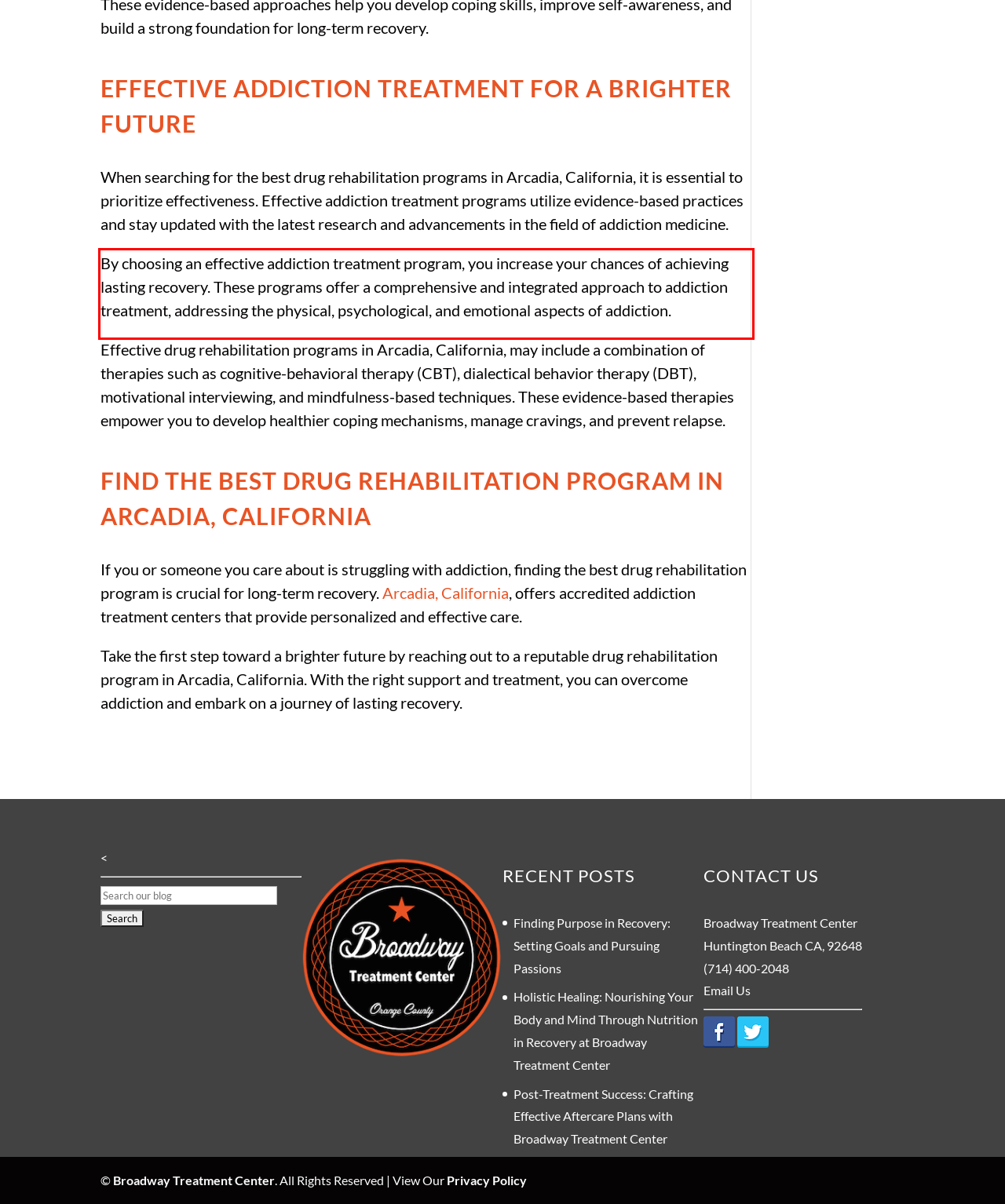Please identify and extract the text from the UI element that is surrounded by a red bounding box in the provided webpage screenshot.

By choosing an effective addiction treatment program, you increase your chances of achieving lasting recovery. These programs offer a comprehensive and integrated approach to addiction treatment, addressing the physical, psychological, and emotional aspects of addiction.